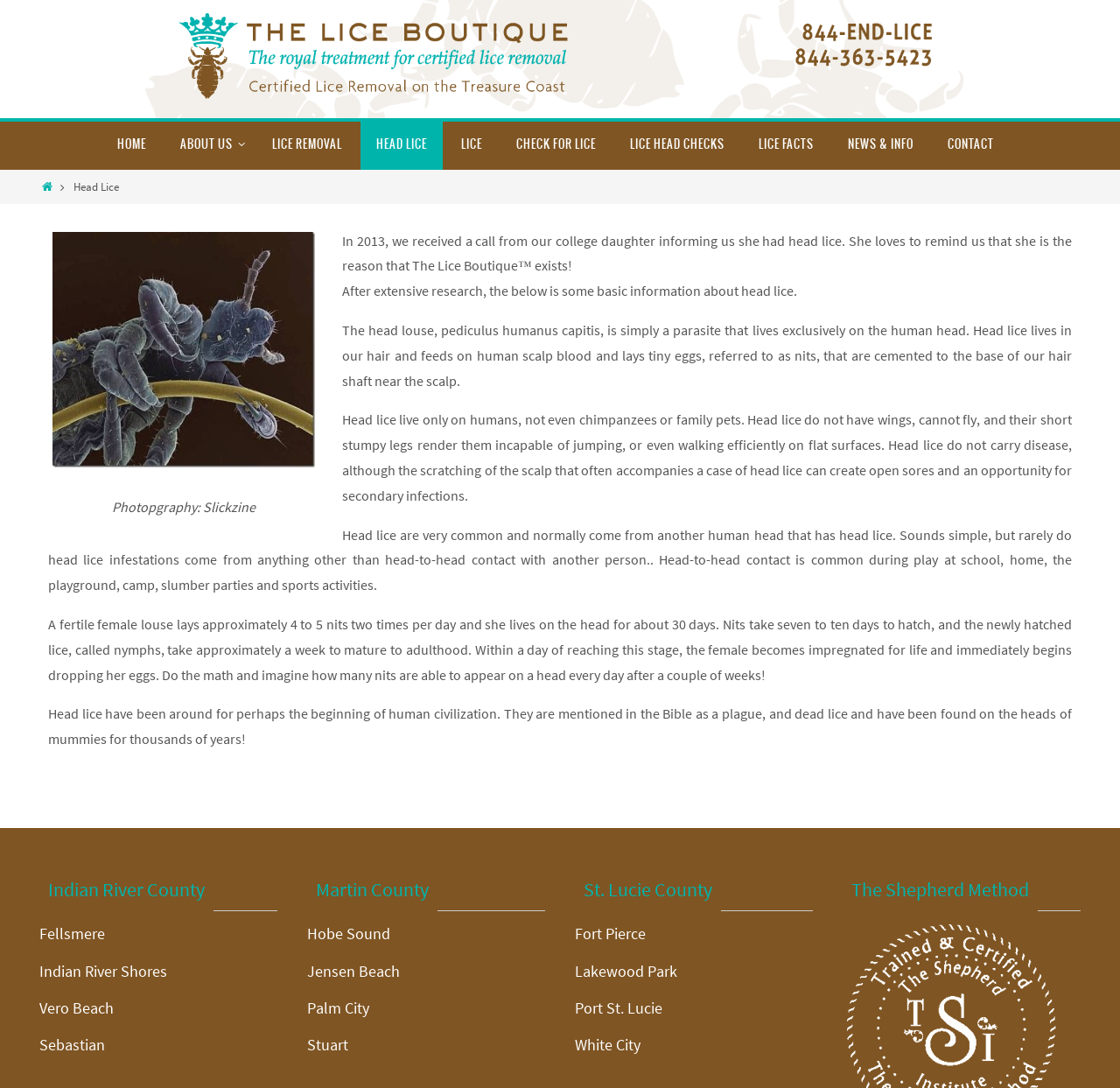Where are the company's services available?
Provide a detailed and well-explained answer to the question.

The company's services are available in Indian River County, Martin County, and St. Lucie County, as listed on the webpage under the headings 'Indian River County', 'Martin County', and 'St. Lucie County', respectively.